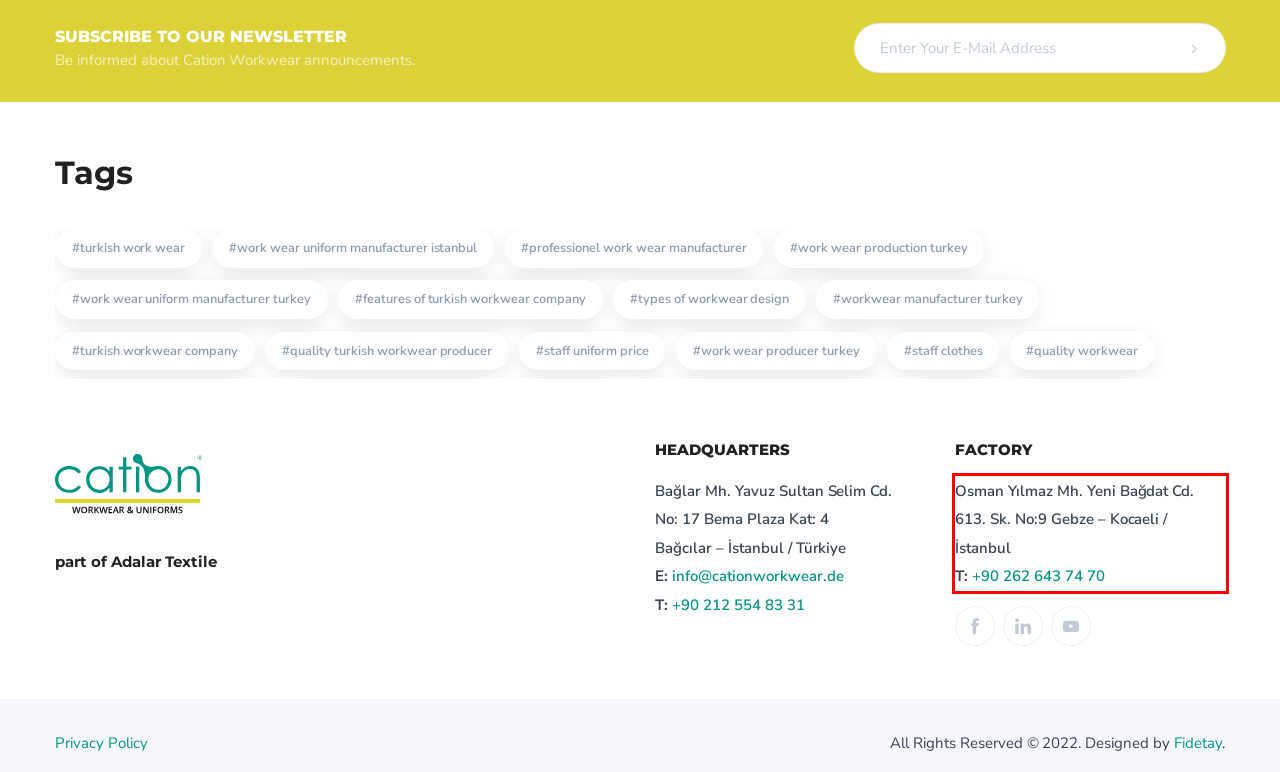Examine the screenshot of the webpage, locate the red bounding box, and perform OCR to extract the text contained within it.

Osman Yılmaz Mh. Yeni Bağdat Cd. 613. Sk. No:9 Gebze – Kocaeli / İstanbul T: +90 262 643 74 70